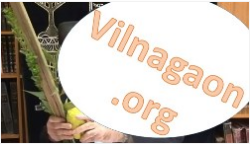Use a single word or phrase to answer the question:
What is the individual holding in the image?

Traditional agricultural items